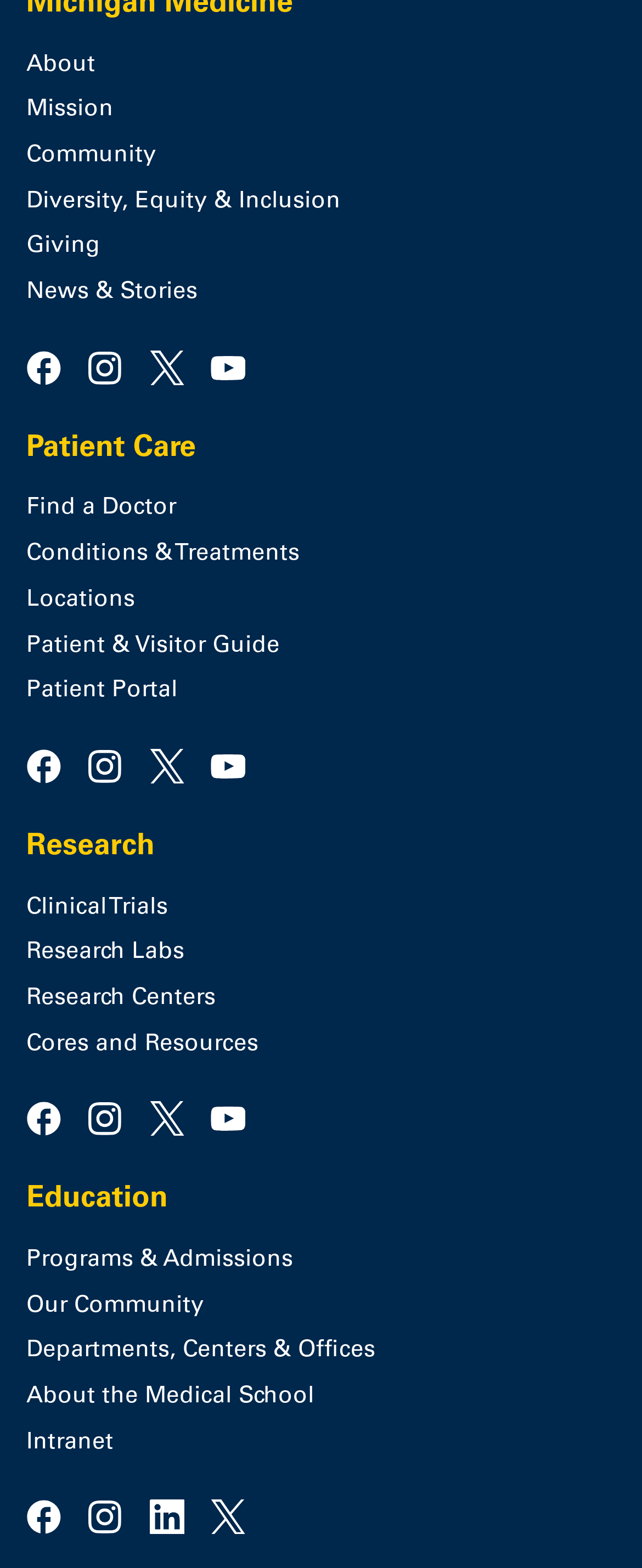Find the bounding box coordinates of the element to click in order to complete the given instruction: "Go to Research."

[0.041, 0.529, 0.959, 0.553]